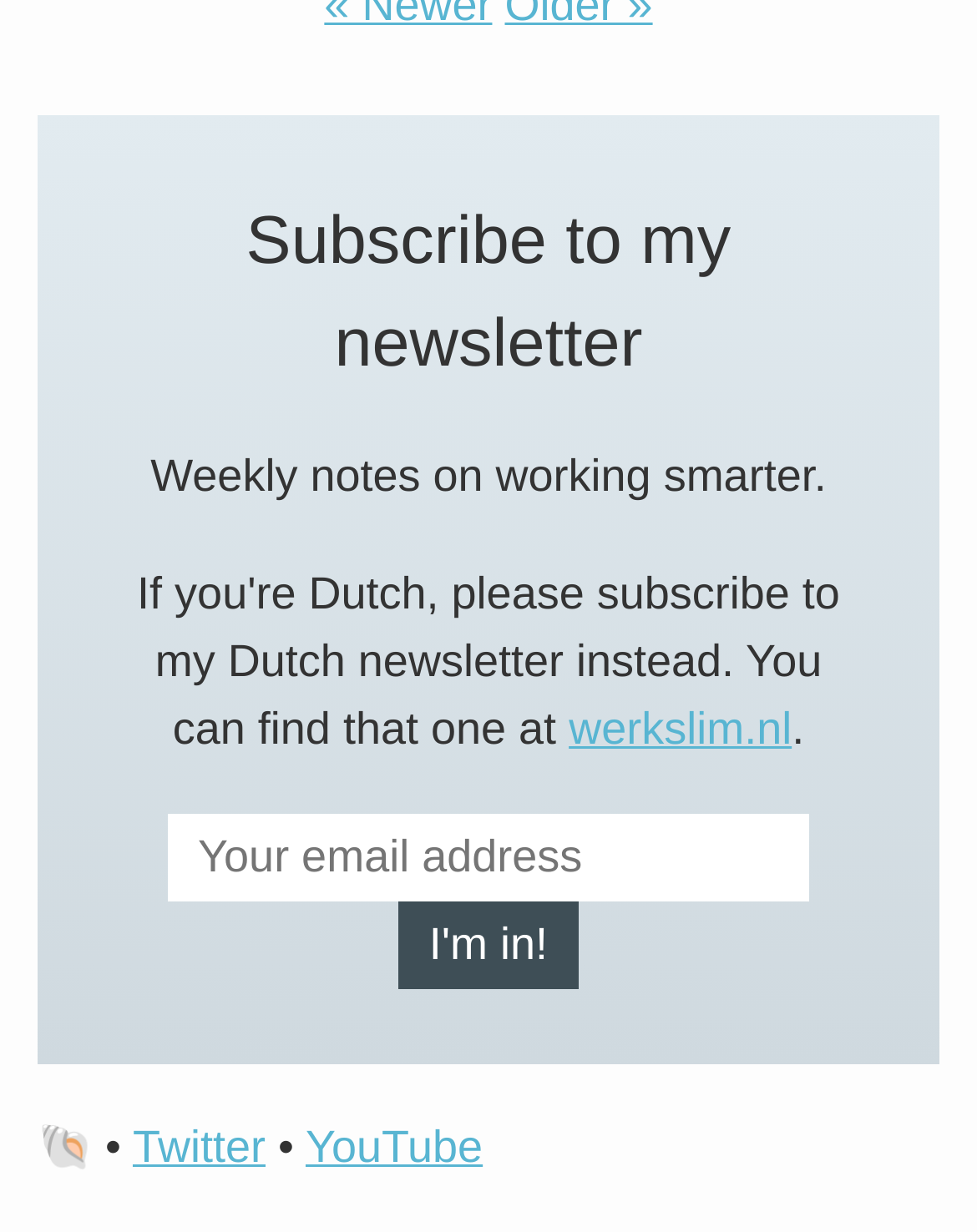Answer the following query with a single word or phrase:
What is the function of the button?

Subscribe